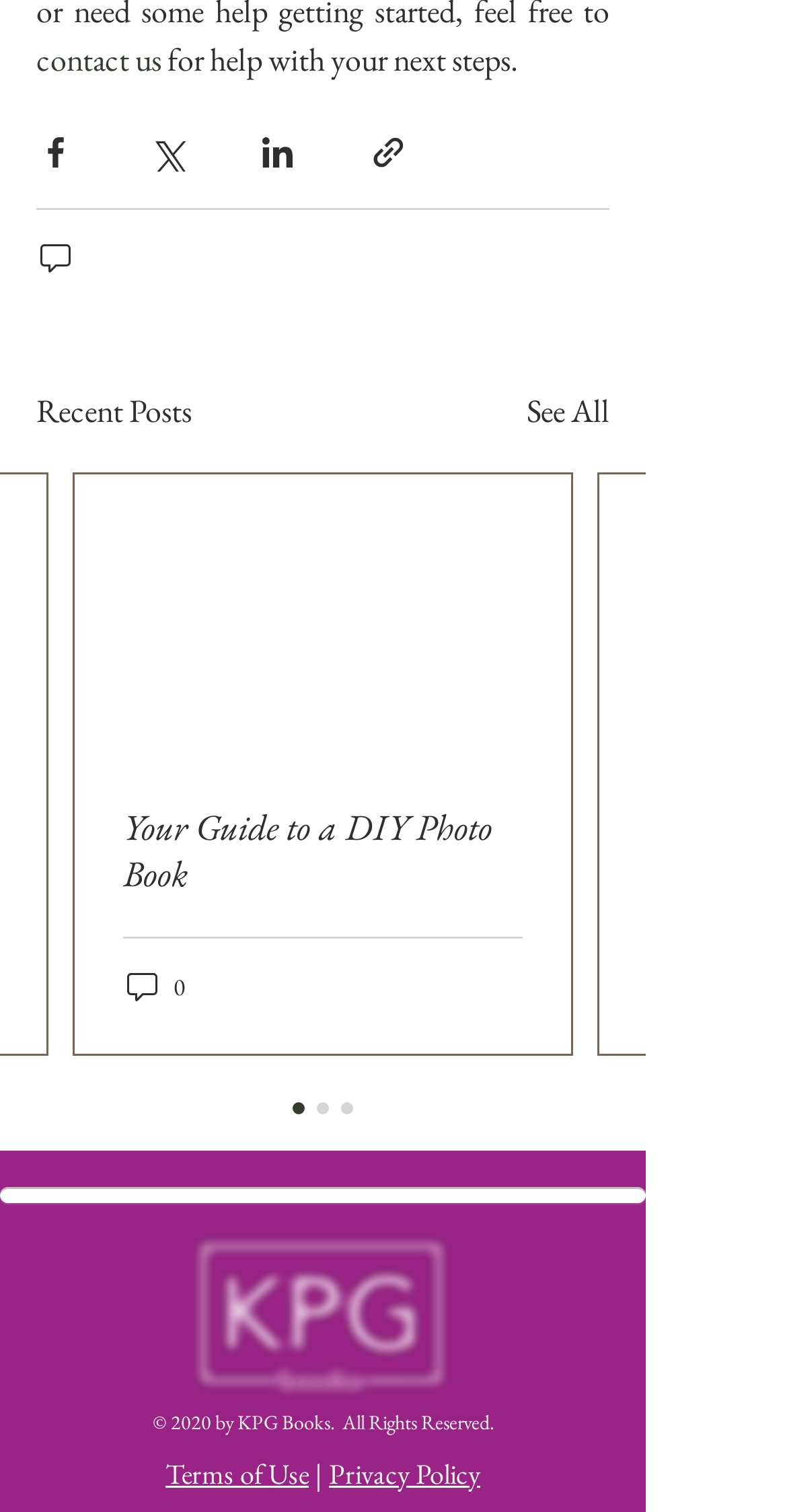Could you locate the bounding box coordinates for the section that should be clicked to accomplish this task: "Download the PDF".

None